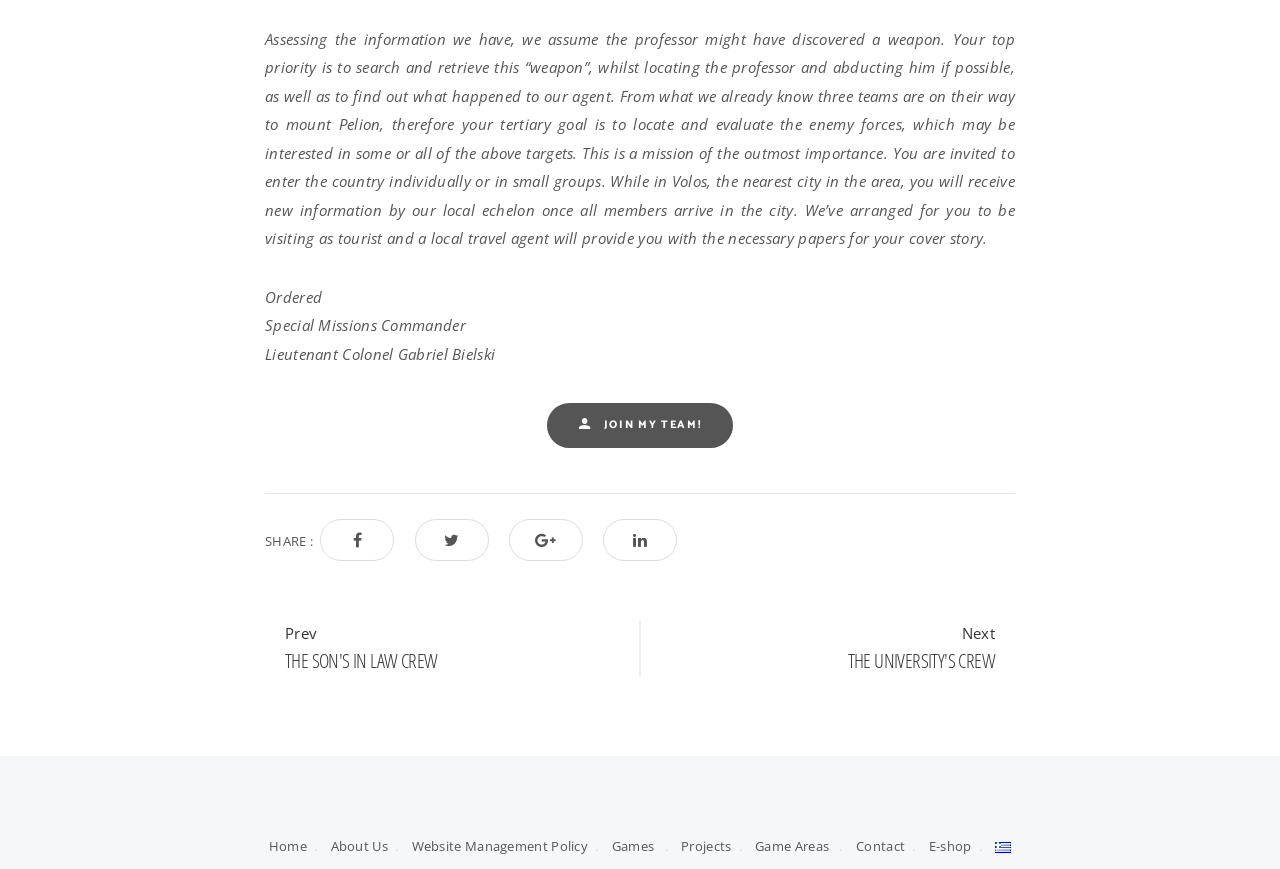Specify the bounding box coordinates (top-left x, top-left y, bottom-right x, bottom-right y) of the UI element in the screenshot that matches this description: E-shop

[0.726, 0.964, 0.759, 0.984]